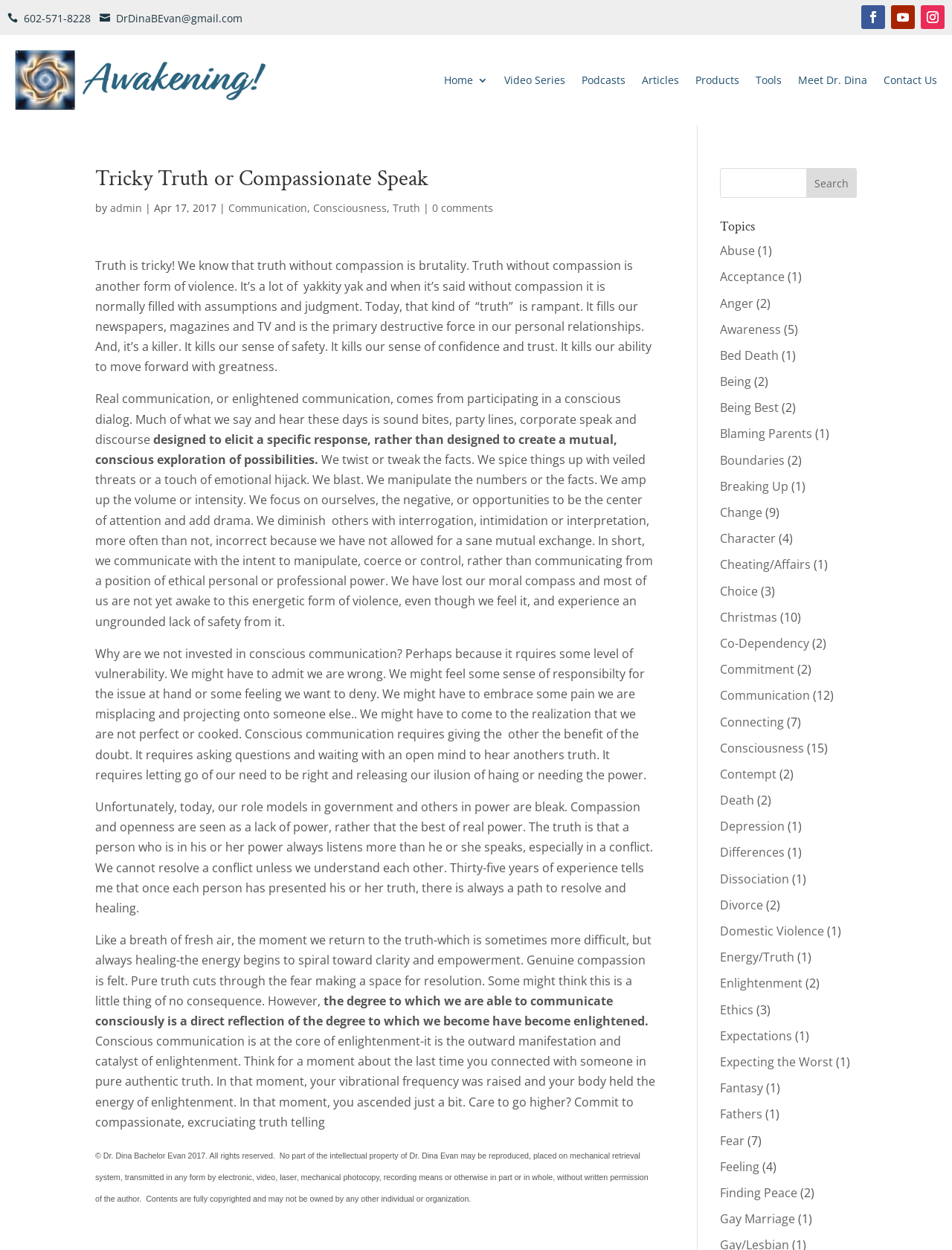Please determine the primary heading and provide its text.

Tricky Truth or Compassionate Speak